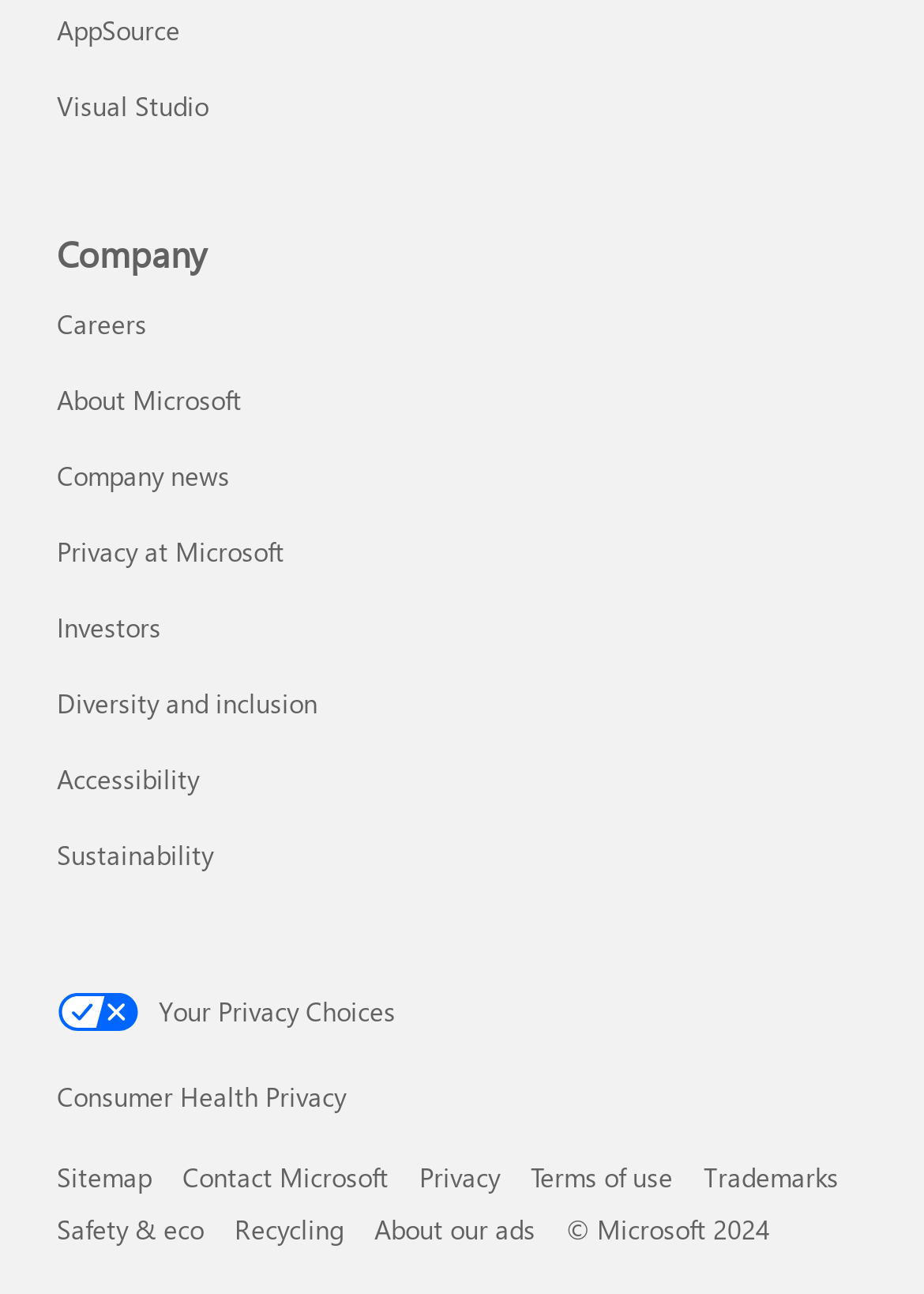How many links are in the 'Microsoft corporate links' navigation?
Analyze the image and provide a thorough answer to the question.

I looked at the navigation 'Microsoft corporate links' and counted the number of links inside it, finding 7 links: 'Sitemap', 'Contact Microsoft', 'Privacy', 'Terms of use', 'Trademarks', 'Safety & eco', and 'Recycling'.